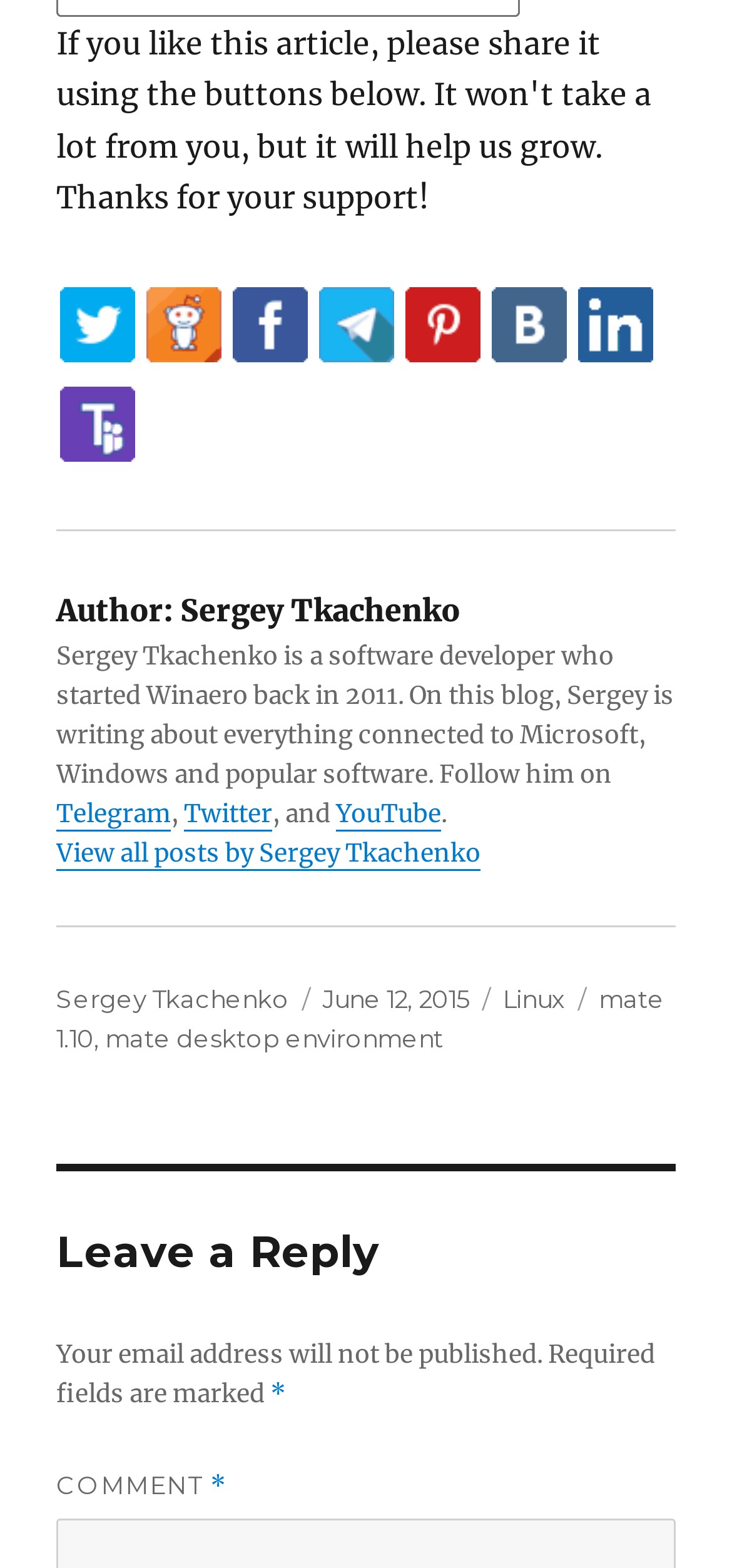Look at the image and give a detailed response to the following question: What is the name of the desktop environment mentioned in the post?

I found the answer by looking at the link 'mate 1.10' and 'mate desktop environment' in the footer section, which suggests that Mate is the name of the desktop environment mentioned in the post.